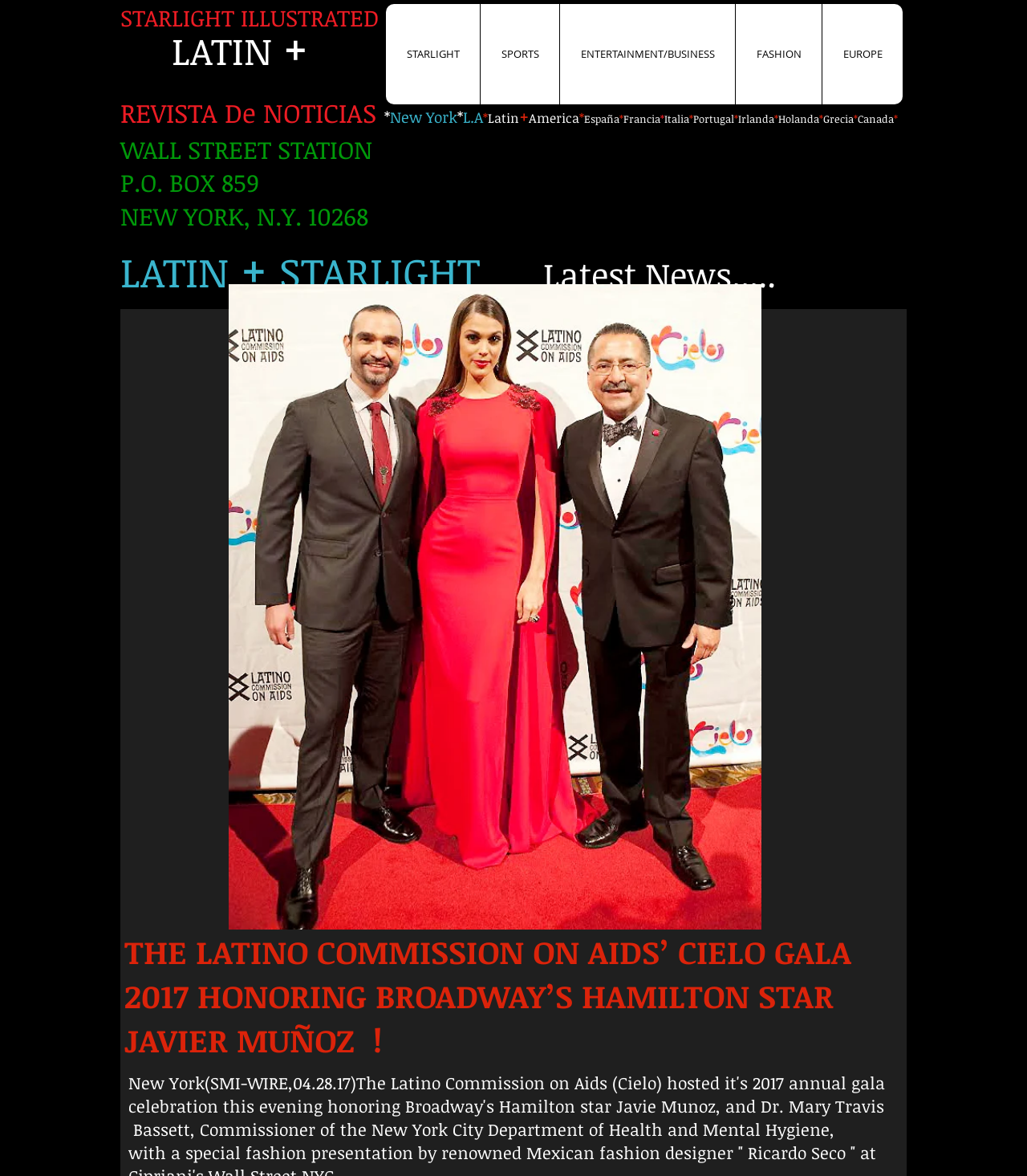What is the name of the event mentioned in the latest news?
Answer the question based on the image using a single word or a brief phrase.

CIELO GALA 2017